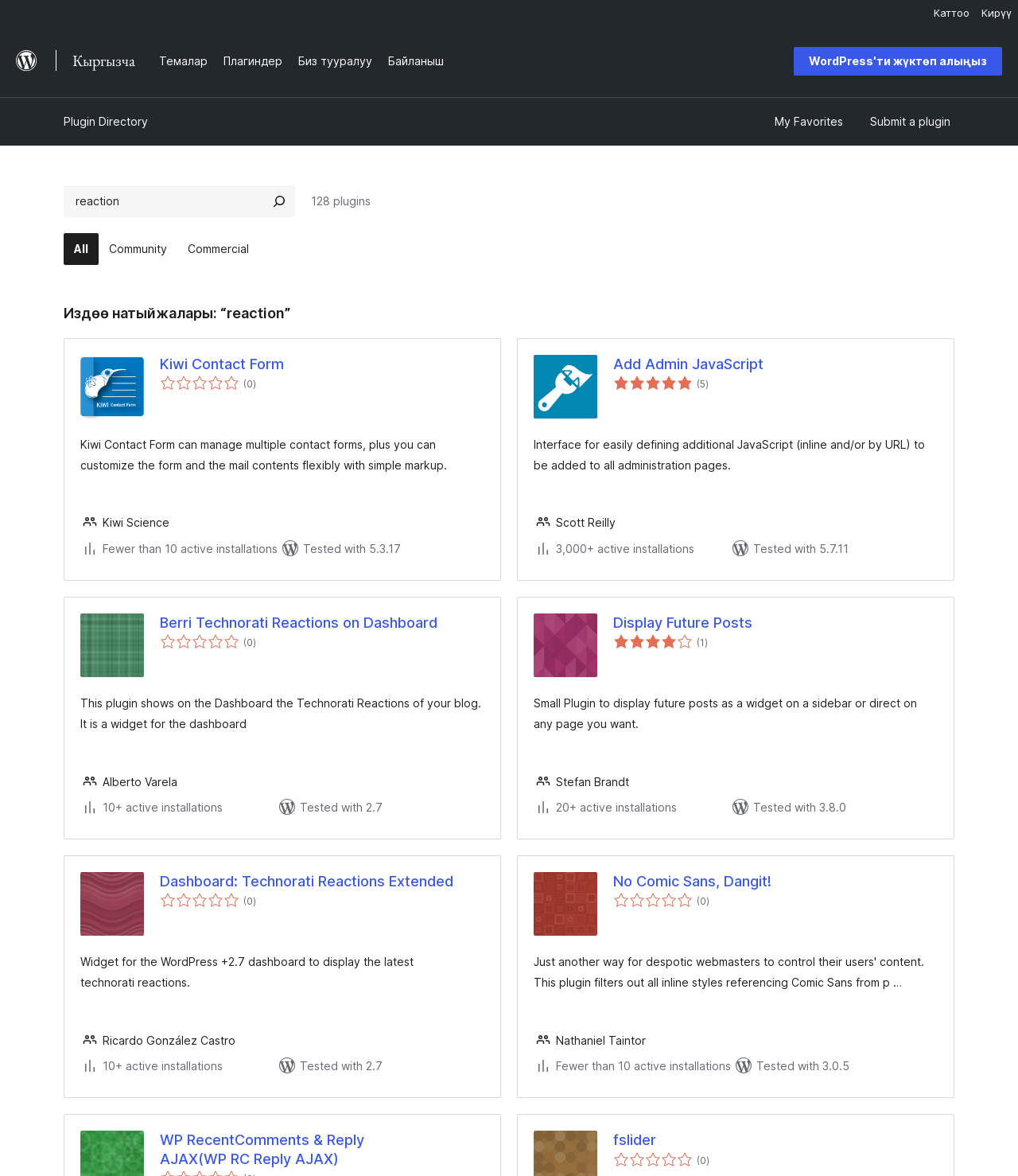Determine the bounding box coordinates of the clickable element necessary to fulfill the instruction: "Click on the WordPress.org link". Provide the coordinates as four float numbers within the 0 to 1 range, i.e., [left, top, right, bottom].

[0.0, 0.022, 0.052, 0.083]